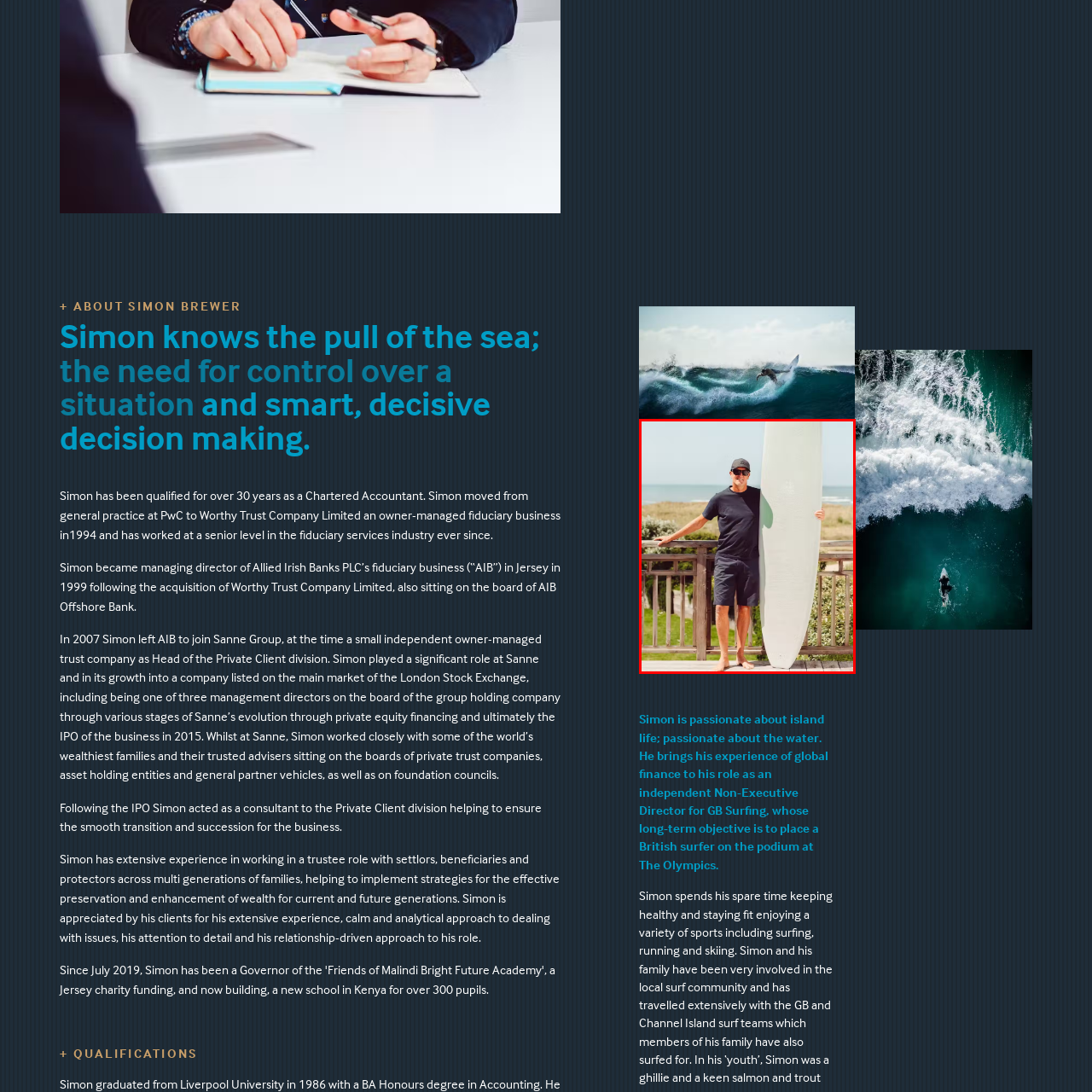What is the scenery behind the man?
Inspect the image surrounded by the red bounding box and answer the question using a single word or a short phrase.

Tranquil seaside scenery